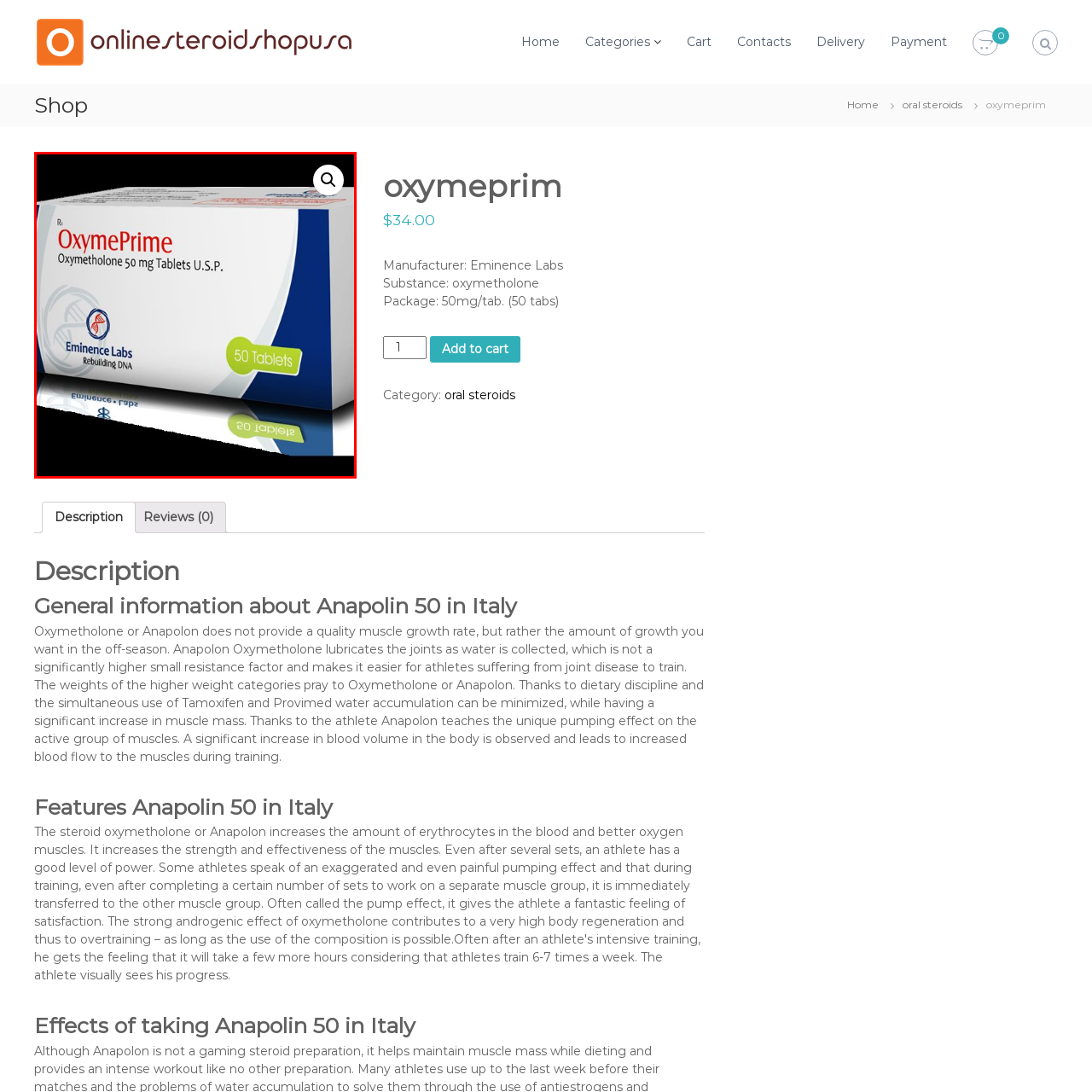Look at the section of the image marked by the red box and offer an in-depth answer to the next question considering the visual cues: How many tablets are in the box?

The number of tablets in the box is shown on the green label on the front of the packaging, which is 50.